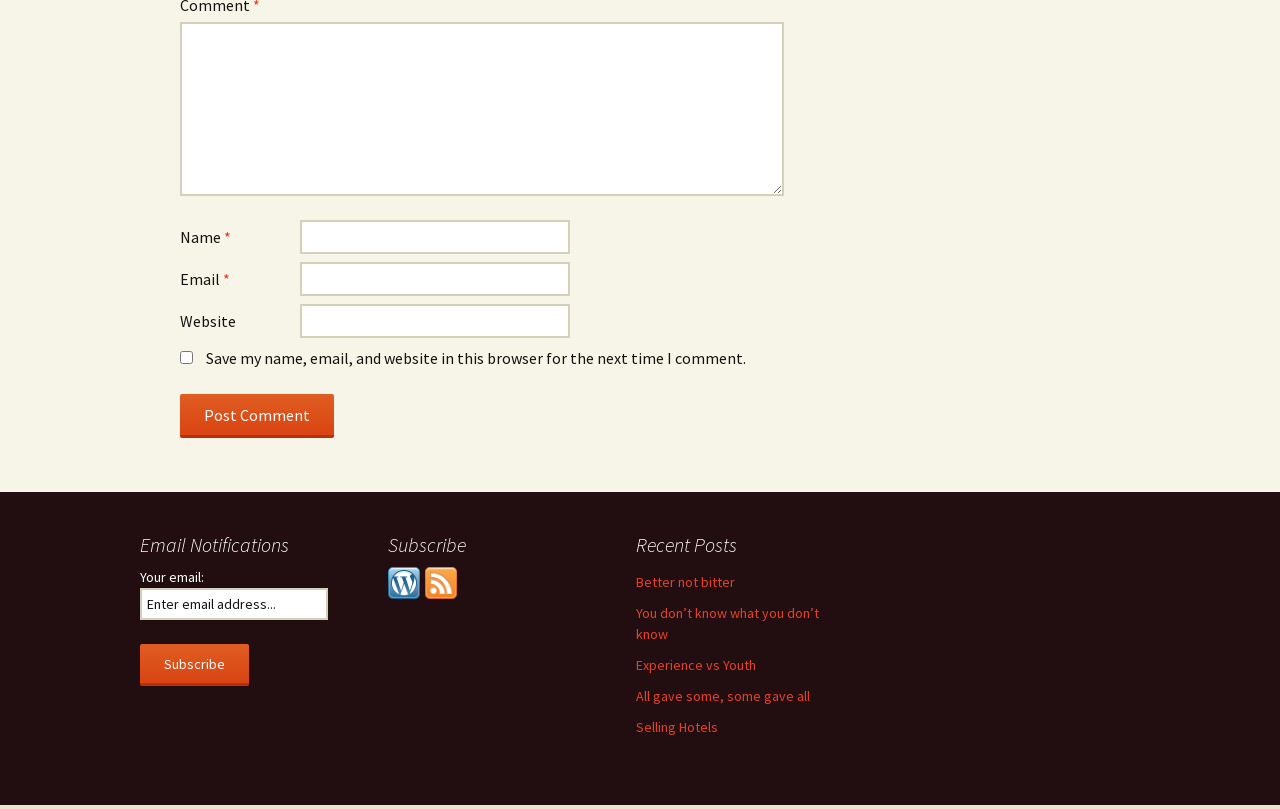Determine the bounding box coordinates of the clickable element necessary to fulfill the instruction: "Type your name". Provide the coordinates as four float numbers within the 0 to 1 range, i.e., [left, top, right, bottom].

[0.234, 0.272, 0.445, 0.314]